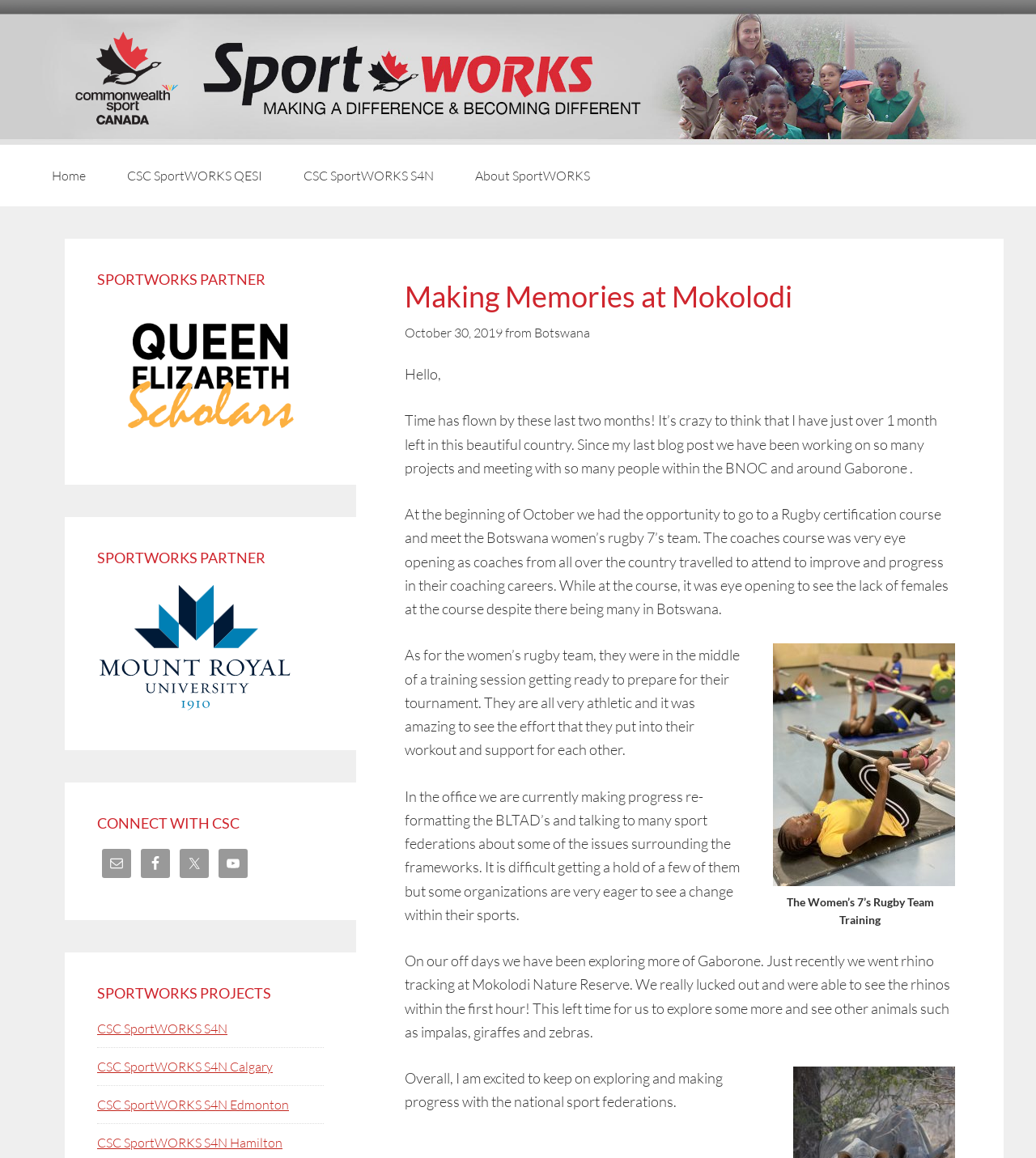Please provide a brief answer to the question using only one word or phrase: 
What is the name of the rugby team mentioned in the blog post?

Botswana women’s rugby 7’s team